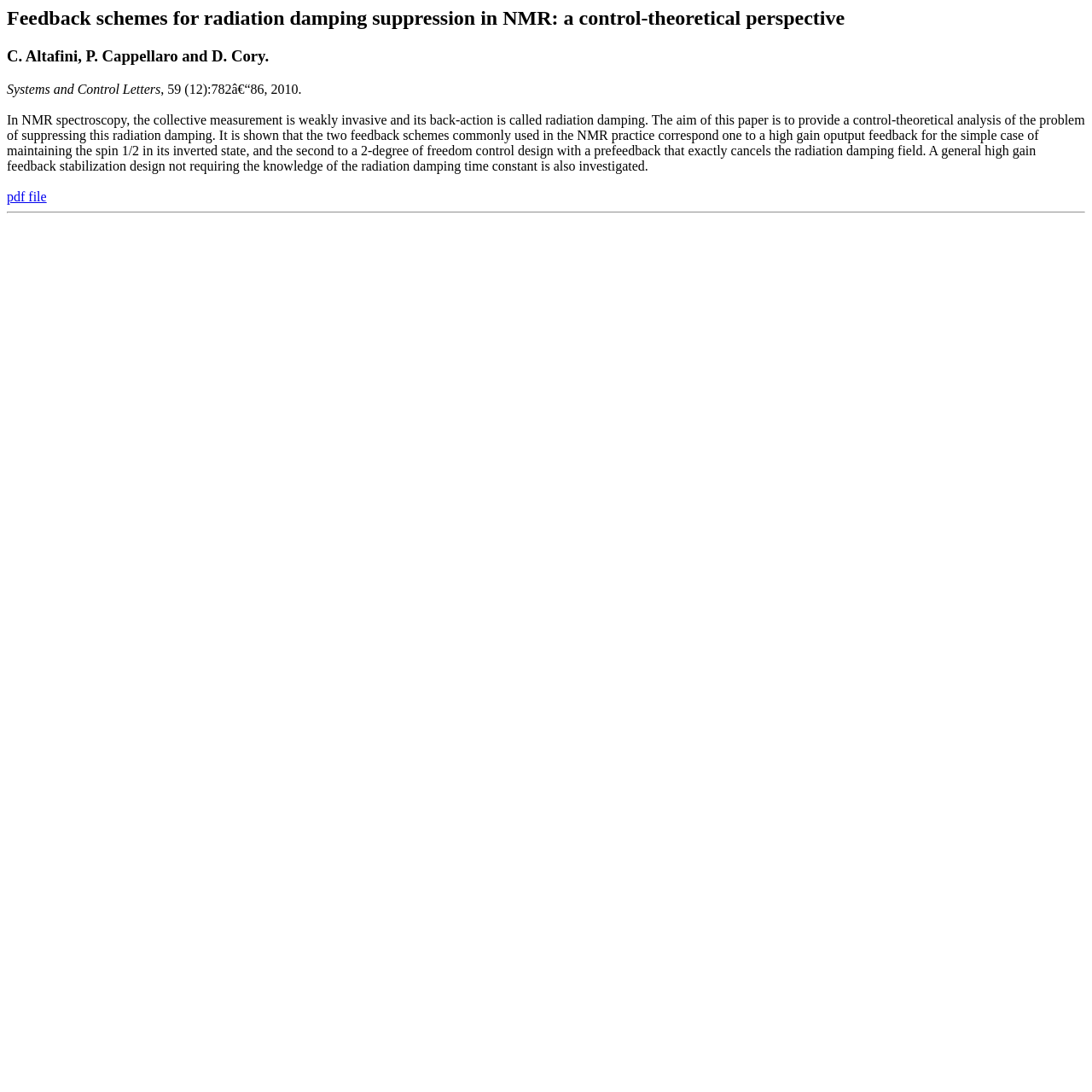Who are the authors of this paper?
Refer to the image and give a detailed answer to the query.

I found the authors' names by looking at the second heading element, which contains the text 'C. Altafini, P. Cappellaro and D. Cory'.